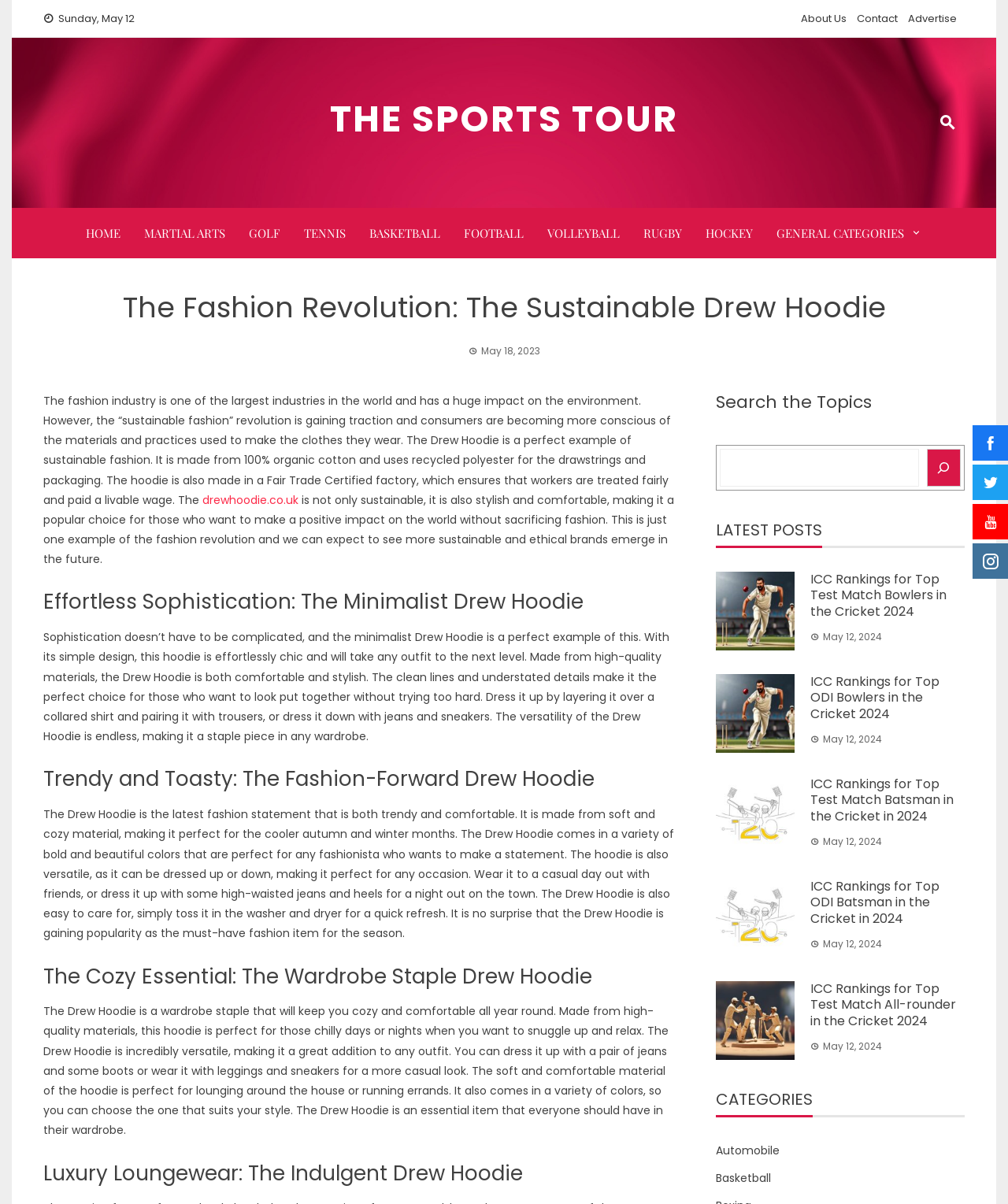Identify the bounding box coordinates of the region that needs to be clicked to carry out this instruction: "Learn about the latest ICC Rankings for Top Test Match Bowlers". Provide these coordinates as four float numbers ranging from 0 to 1, i.e., [left, top, right, bottom].

[0.71, 0.475, 0.788, 0.54]